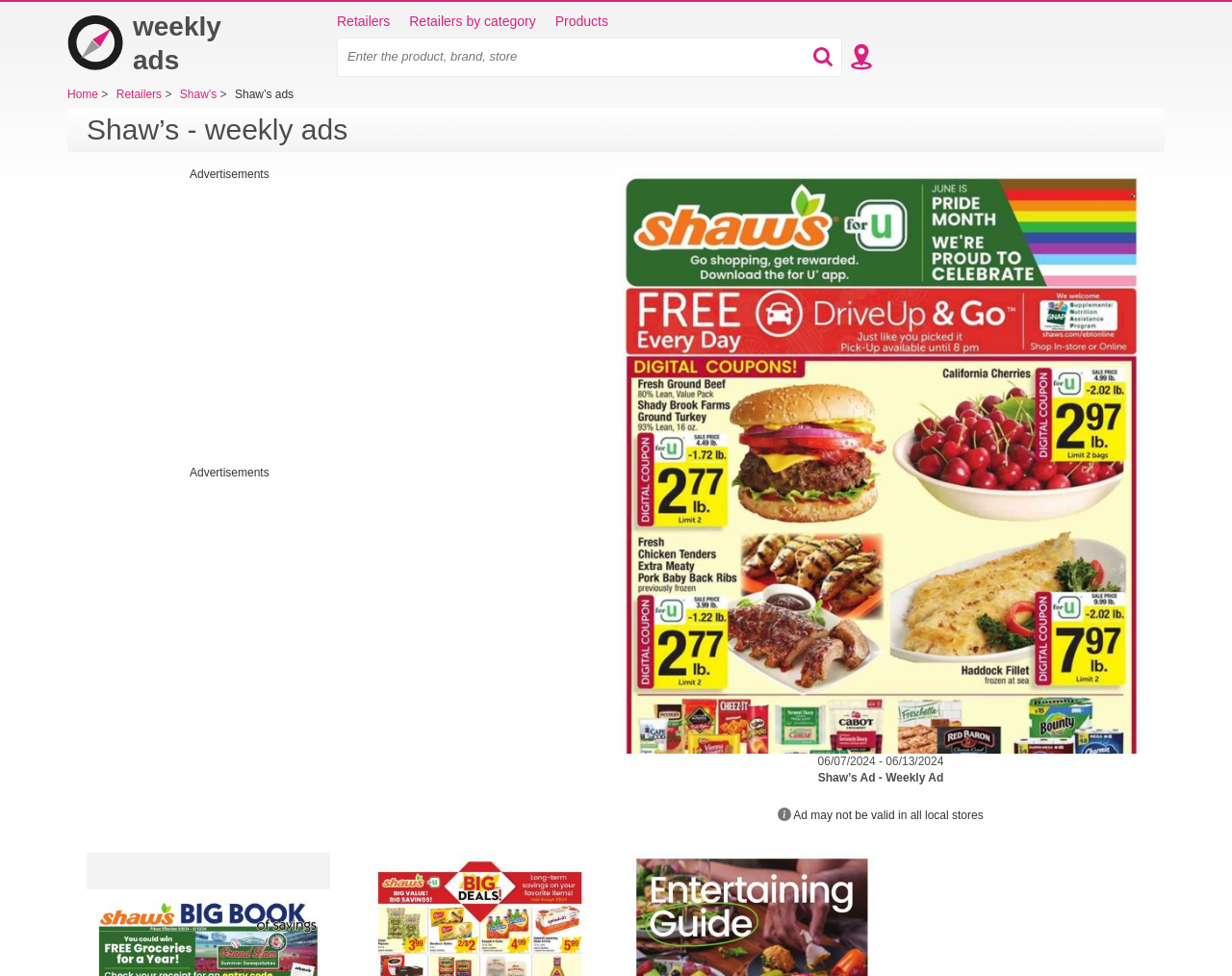Offer a detailed account of what is visible on the webpage.

This webpage appears to be a platform for viewing weekly ads from Shaw's, a retailer. At the top left, there is a navigation menu with links to "Home", "Retailers", "Retailers by category", and "Products". Below this menu, there is a search bar where users can enter a product, brand, or store name, accompanied by a search bar icon and a geolocation button.

To the right of the search bar, there is a prominent heading that reads "Shaw's - weekly ads" with a date range of "Fri, June 7 thru Thu, June 13, 2024". Below this heading, there is a large thumbnail image of the weekly ad, which is also a clickable link. Above the thumbnail, there are three links: "thumbnail - Shaw's Ad", "06/07/2024 - 06/13/2024", and "Shaw's Ad - Weekly Ad".

At the bottom of the page, there is a disclaimer that reads "Ad may not be valid in all local stores". The overall layout of the page is organized, with clear headings and concise text, making it easy to navigate and find the desired information.